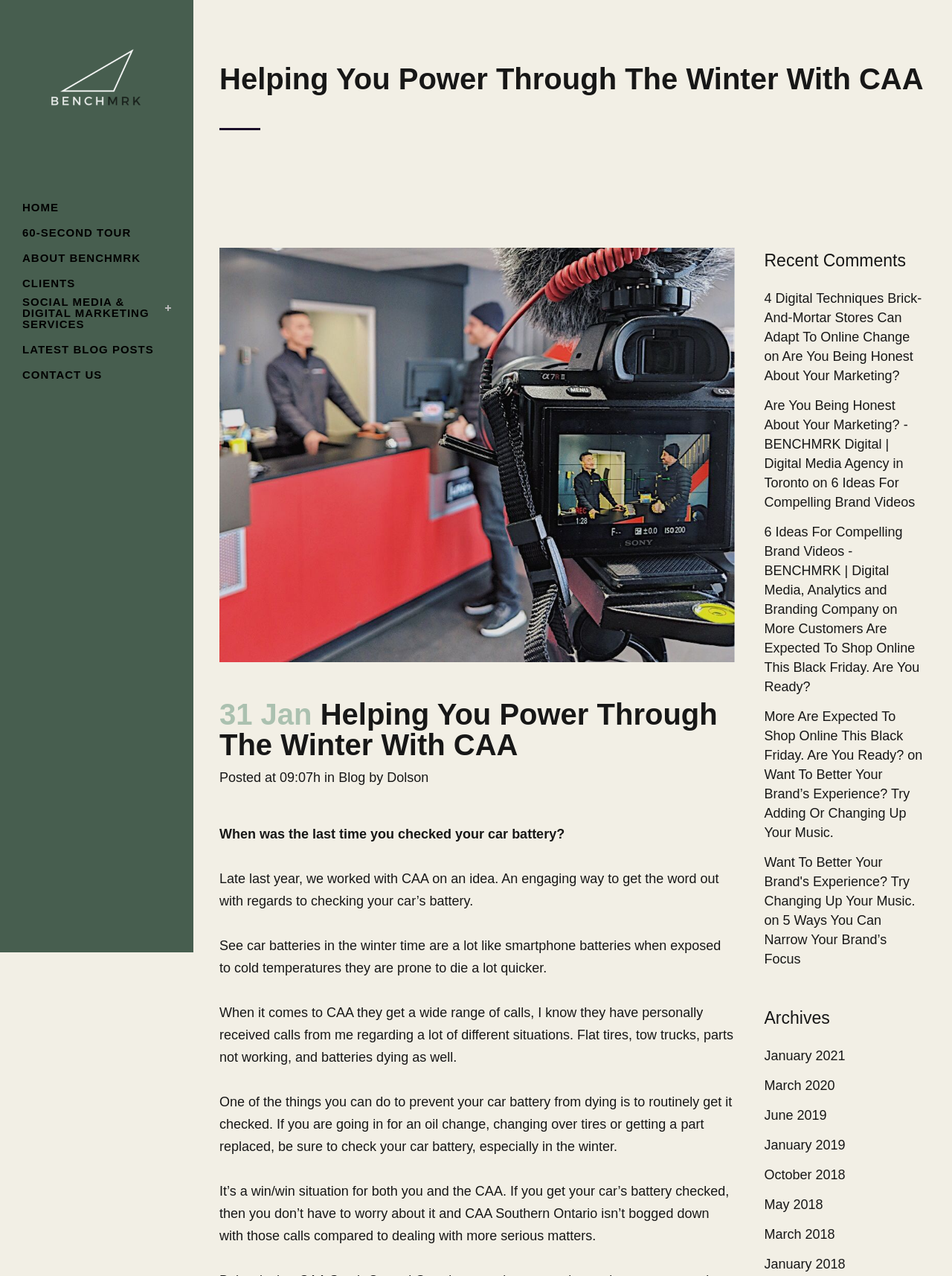Produce a meticulous description of the webpage.

This webpage is about a blog post titled "Helping You Power Through The Winter With CAA" on the BenchMRK website. At the top left corner, there is a logo of BenchMRK, accompanied by a row of navigation links, including "HOME", "60-SECOND TOUR", "ABOUT BENCHMRK", "CLIENTS", "SOCIAL MEDIA & DIGITAL MARKETING SERVICES", "LATEST BLOG POSTS", and "CONTACT US".

Below the navigation links, there is a large heading that displays the title of the blog post. The post is dated "31 Jan" and has a series of paragraphs that discuss the importance of checking one's car battery during the winter season, especially in relation to CAA. The text explains that car batteries are prone to dying quickly in cold temperatures, and that getting them checked can prevent this from happening.

On the right side of the page, there is a section titled "Recent Comments" that lists several links to other blog posts, including "4 Digital Techniques Brick-And-Mortar Stores Can Adapt To Online Change", "Are You Being Honest About Your Marketing?", "6 Ideas For Compelling Brand Videos", and more. Below this section, there is another section titled "Archives" that lists links to blog posts from different months and years, ranging from January 2018 to January 2021.

Overall, the webpage has a clean and organized layout, with a clear focus on the blog post and its related content.